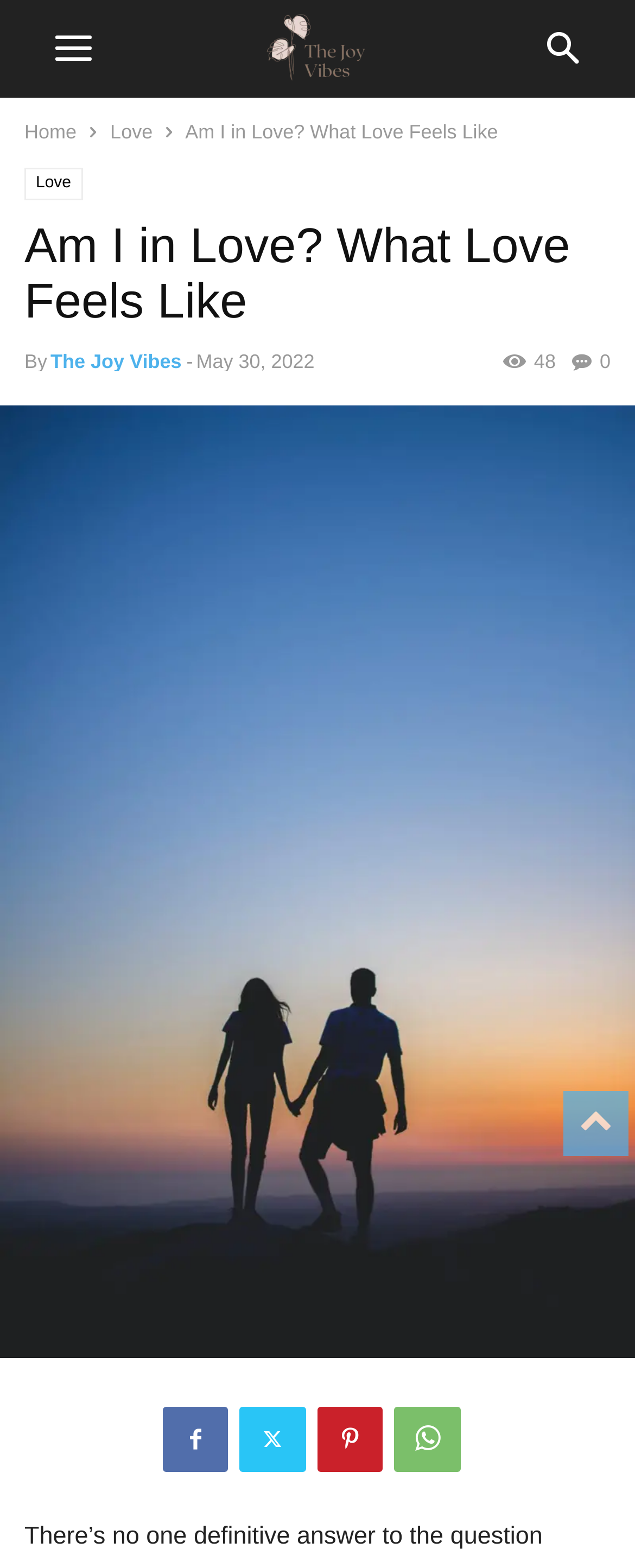What is the purpose of the icons at the bottom of the page?
Answer the question with a single word or phrase derived from the image.

Sharing